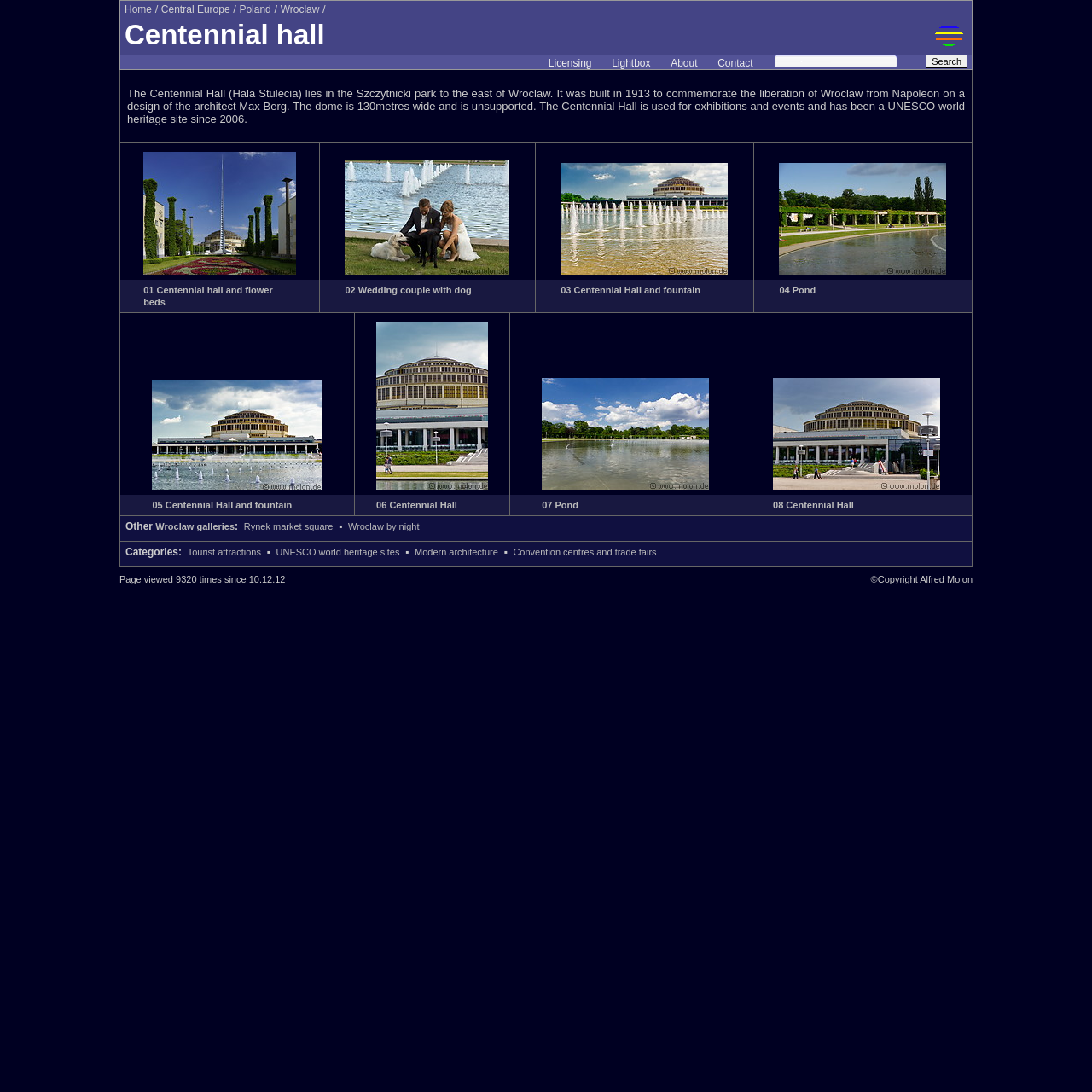Answer the question in one word or a short phrase:
What is the architect of the Centennial Hall?

Max Berg